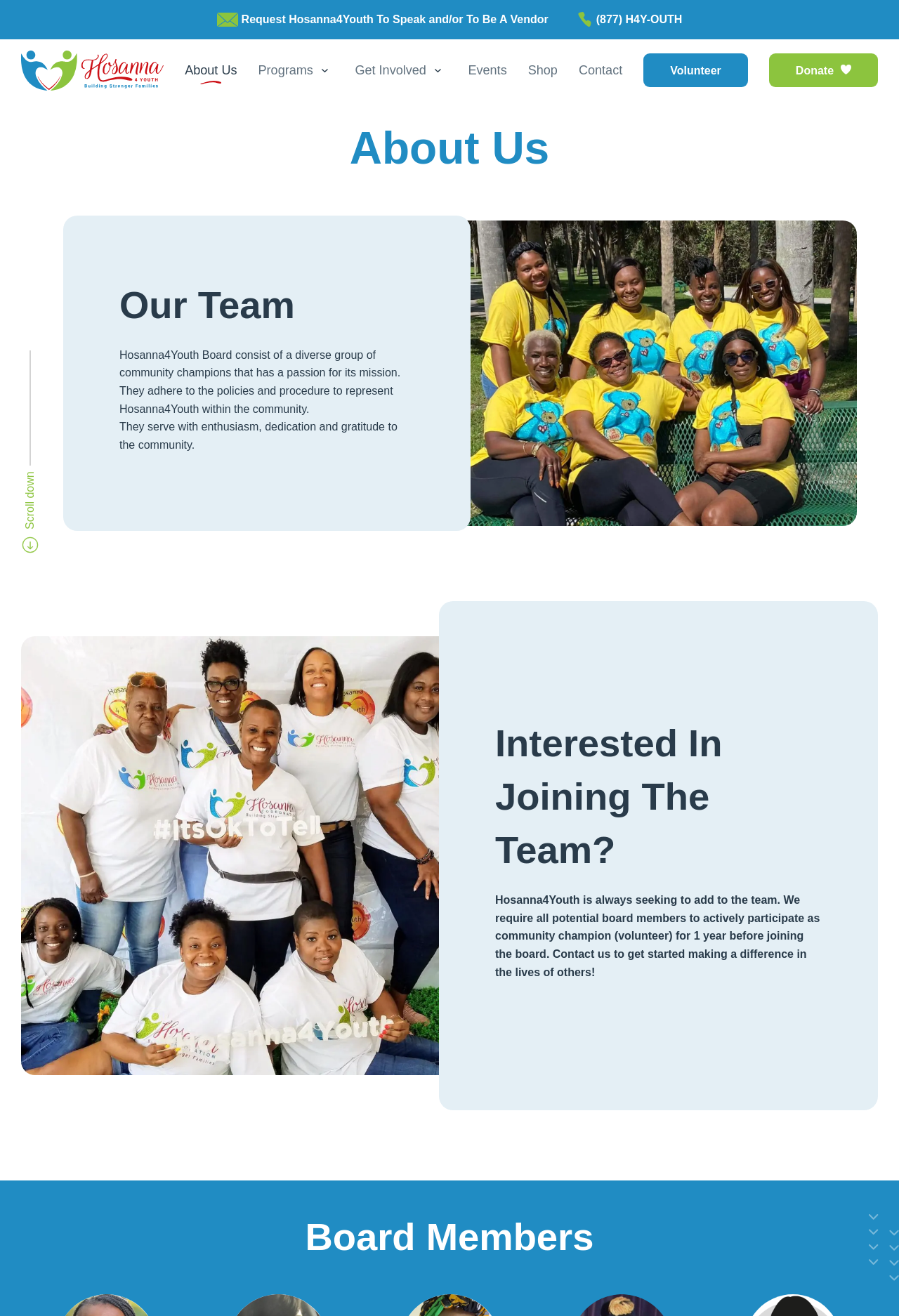Please identify the bounding box coordinates of the element that needs to be clicked to execute the following command: "Click on 'About Us'". Provide the bounding box using four float numbers between 0 and 1, formatted as [left, top, right, bottom].

[0.206, 0.046, 0.264, 0.061]